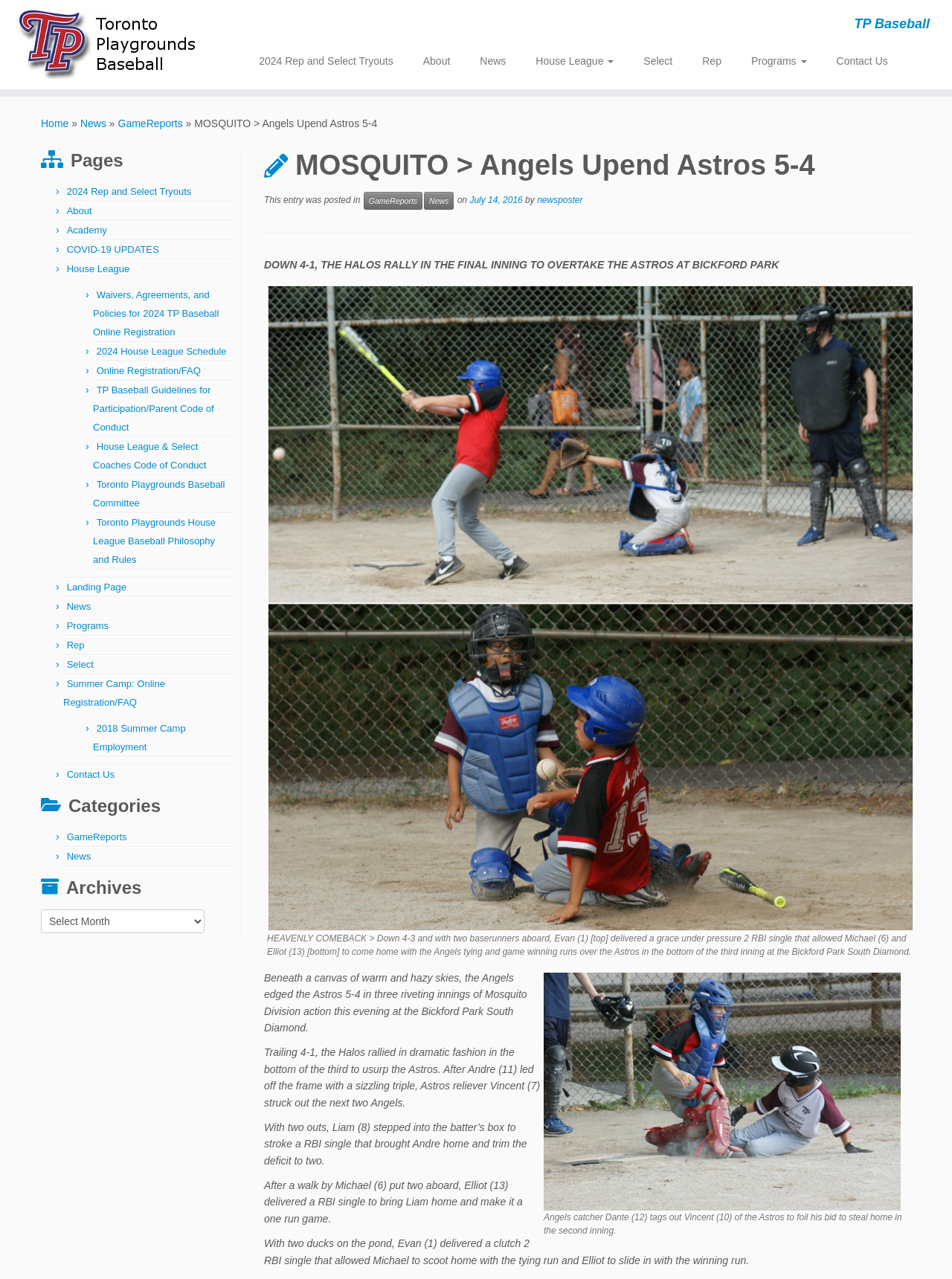How many images are there in the article?
Use the screenshot to answer the question with a single word or phrase.

2